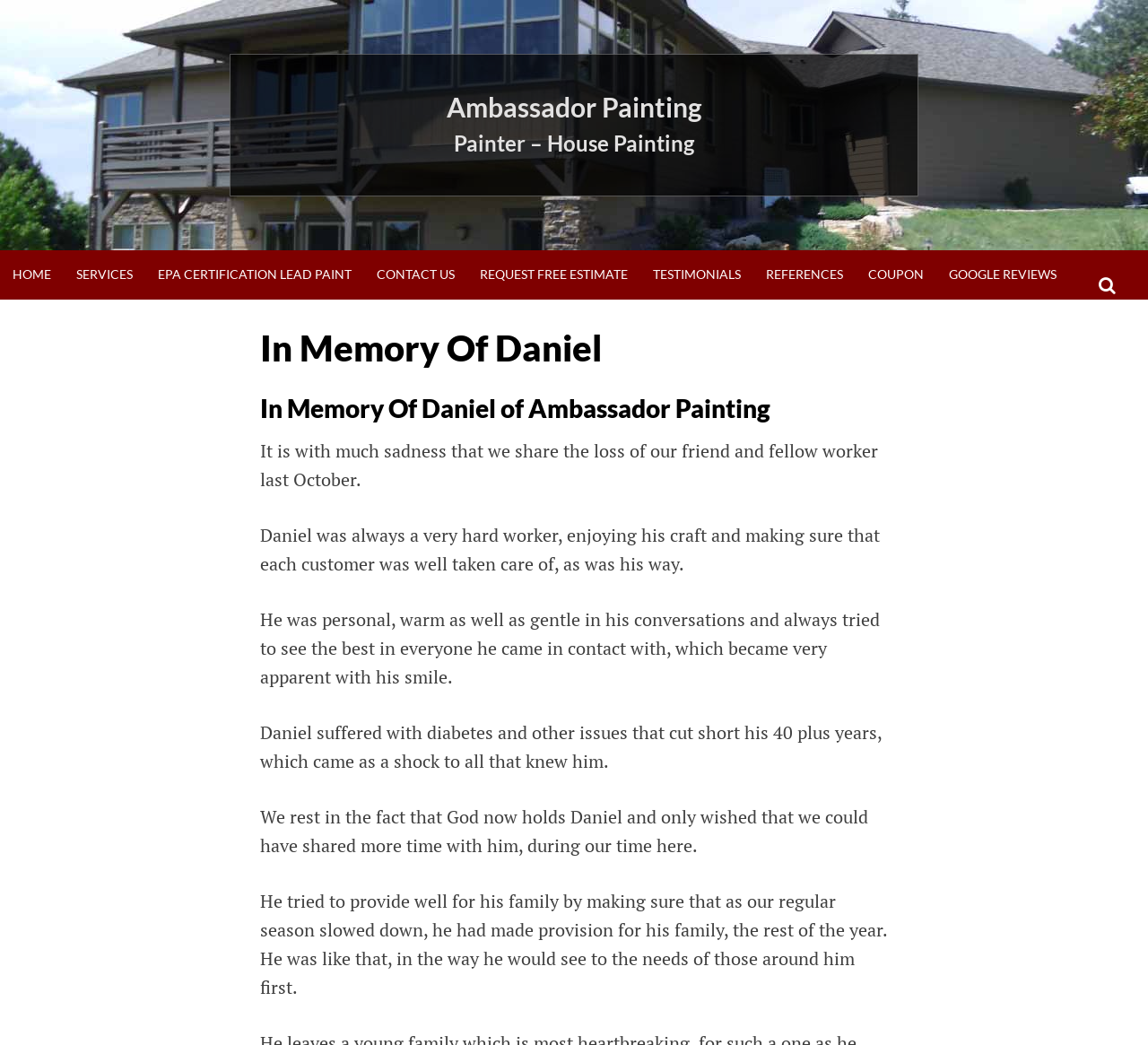Find the bounding box coordinates for the element that must be clicked to complete the instruction: "Read about socialization and training". The coordinates should be four float numbers between 0 and 1, indicated as [left, top, right, bottom].

None